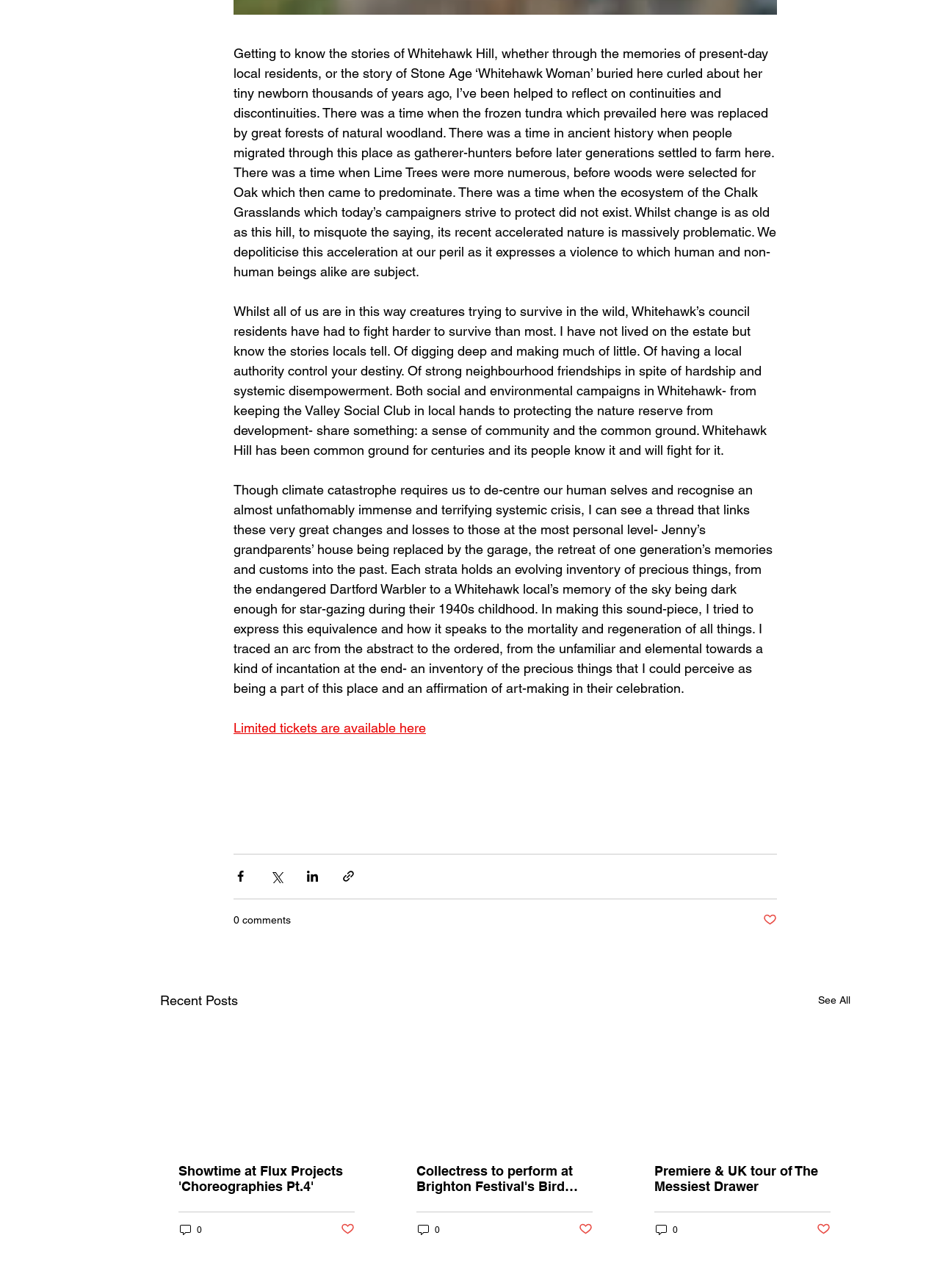How many articles are listed under 'Recent Posts'?
Using the visual information, answer the question in a single word or phrase.

3